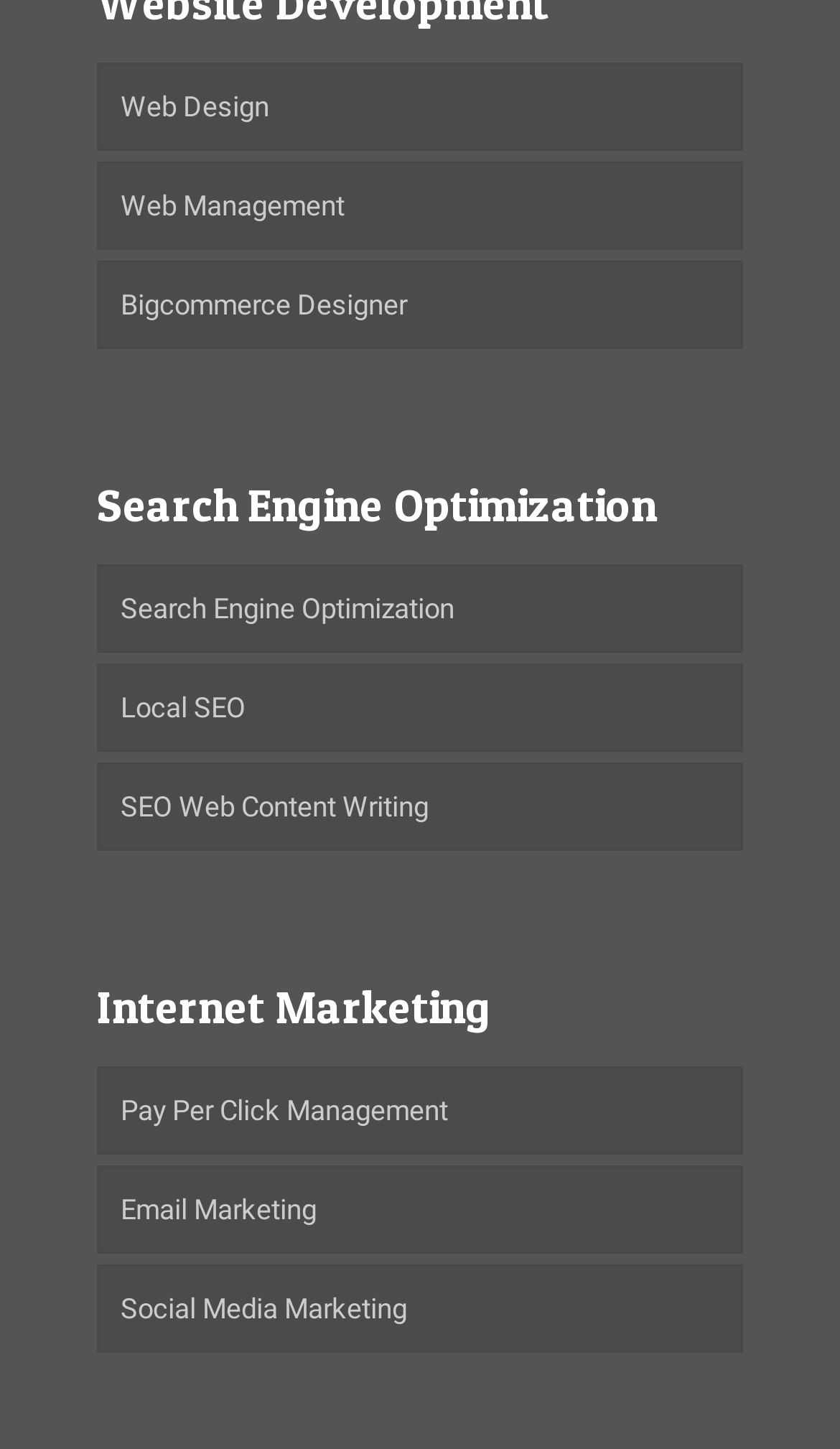Please provide a brief answer to the question using only one word or phrase: 
What is the last link under Search Engine Optimization?

SEO Web Content Writing